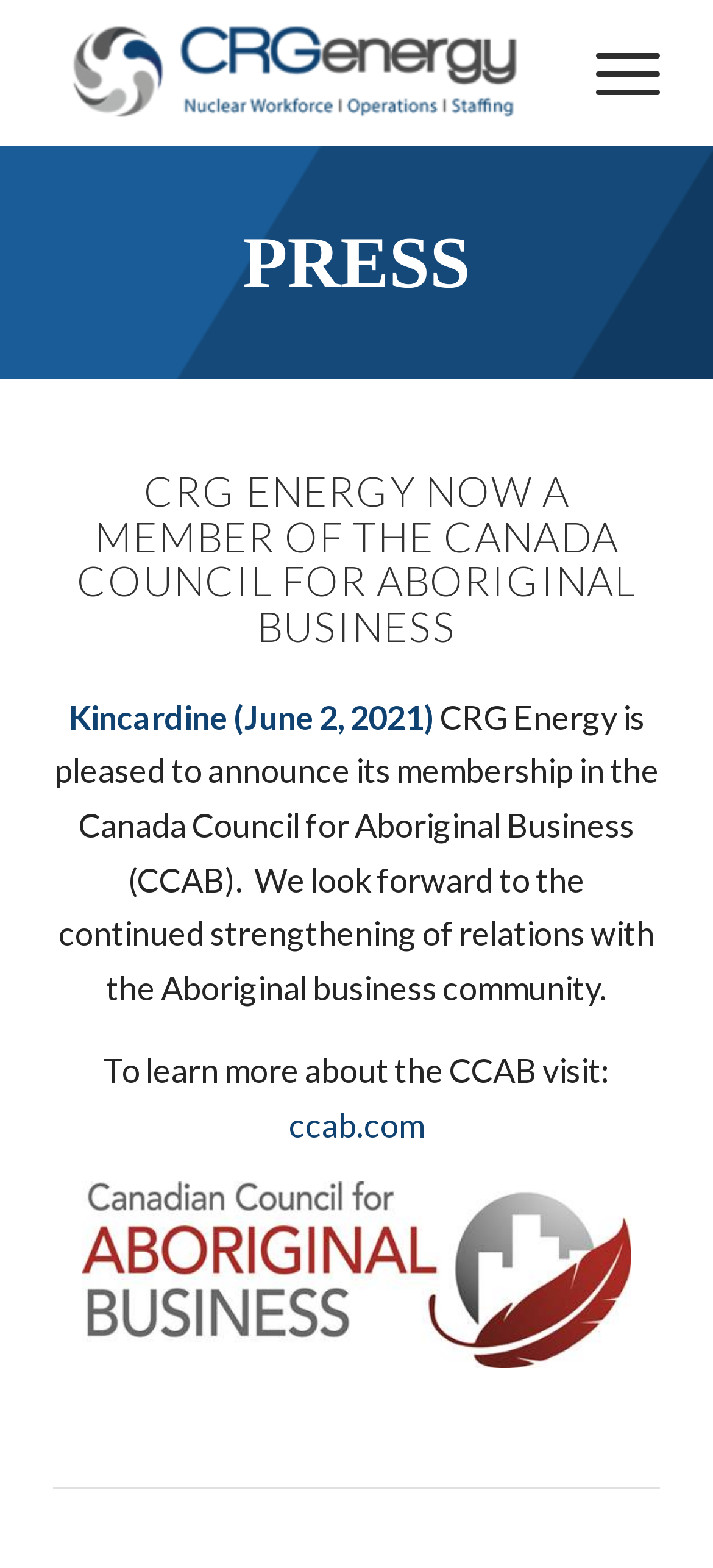What is the latest news about CRG Energy?
Answer with a single word or phrase, using the screenshot for reference.

Membership in Canada Council for Aboriginal Business